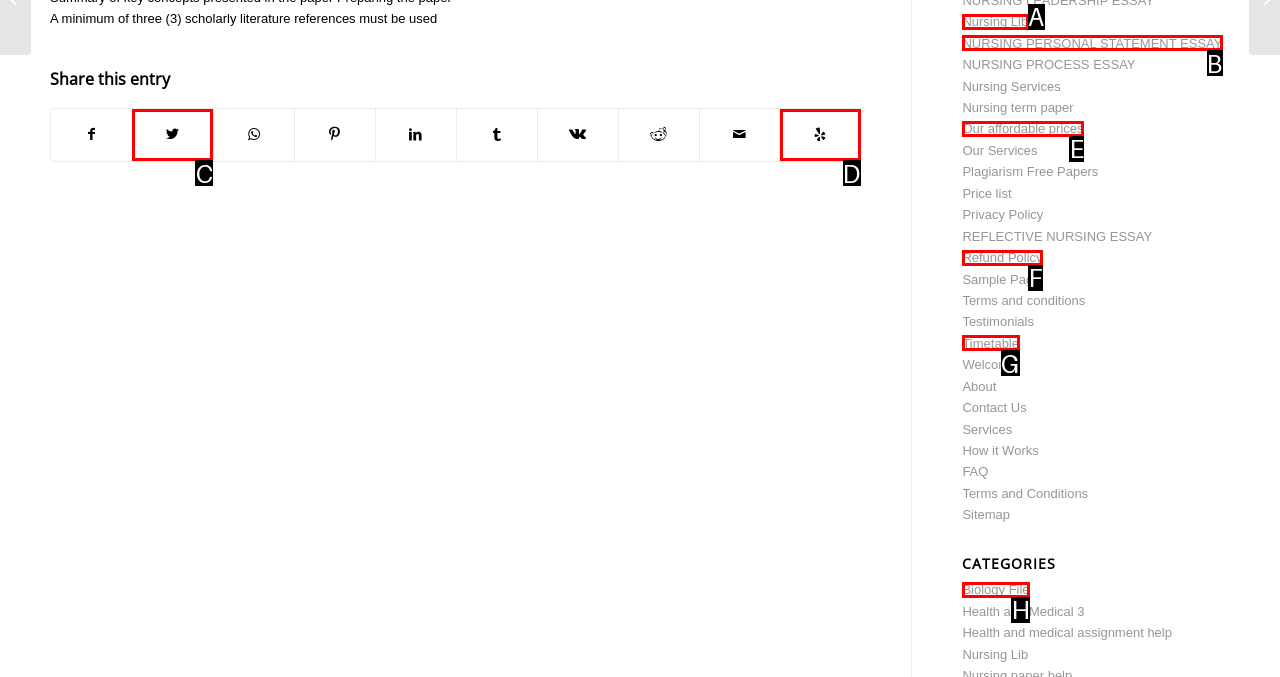From the choices provided, which HTML element best fits the description: NURSING PERSONAL STATEMENT ESSAY? Answer with the appropriate letter.

B